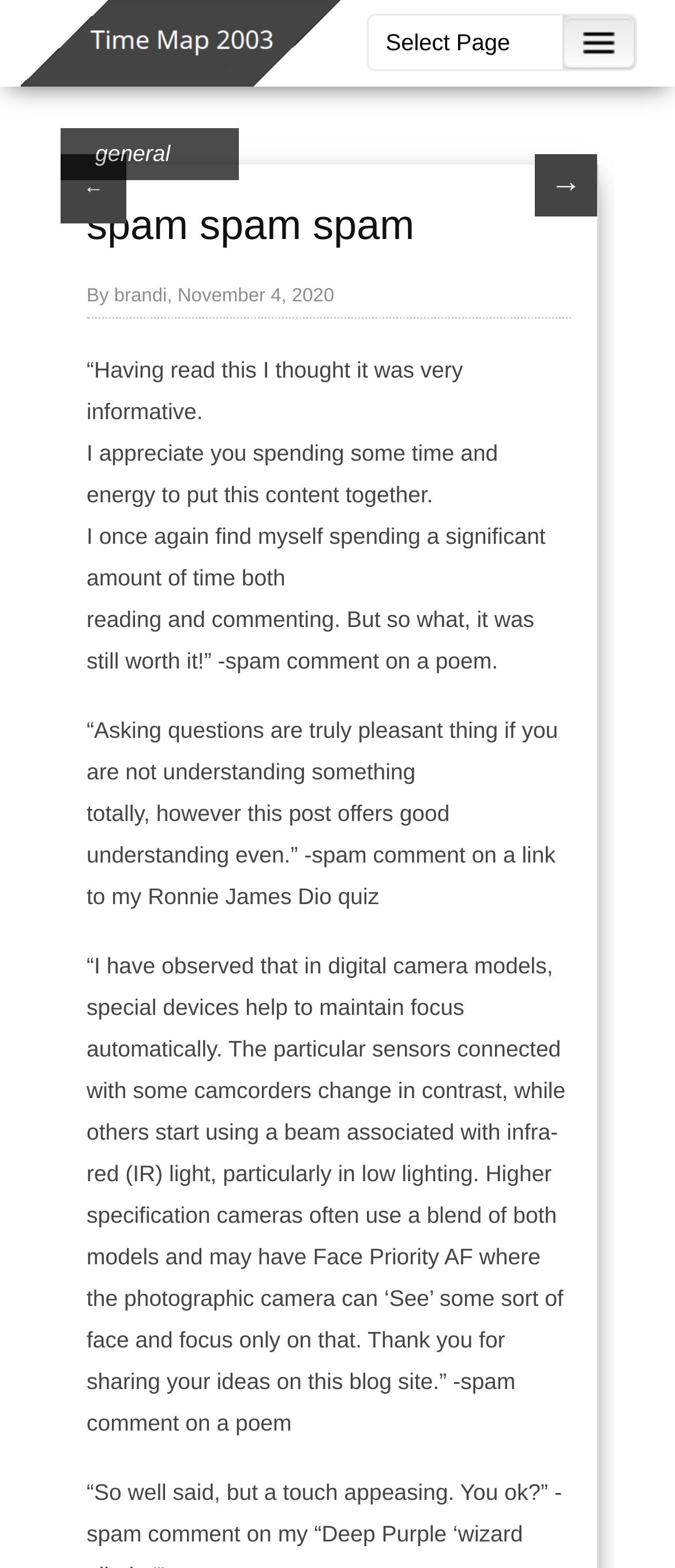Bounding box coordinates are specified in the format (top-left x, top-left y, bottom-right x, bottom-right y). All values are floating point numbers bounded between 0 and 1. Please provide the bounding box coordinate of the region this sentence describes: general

[0.141, 0.089, 0.252, 0.106]